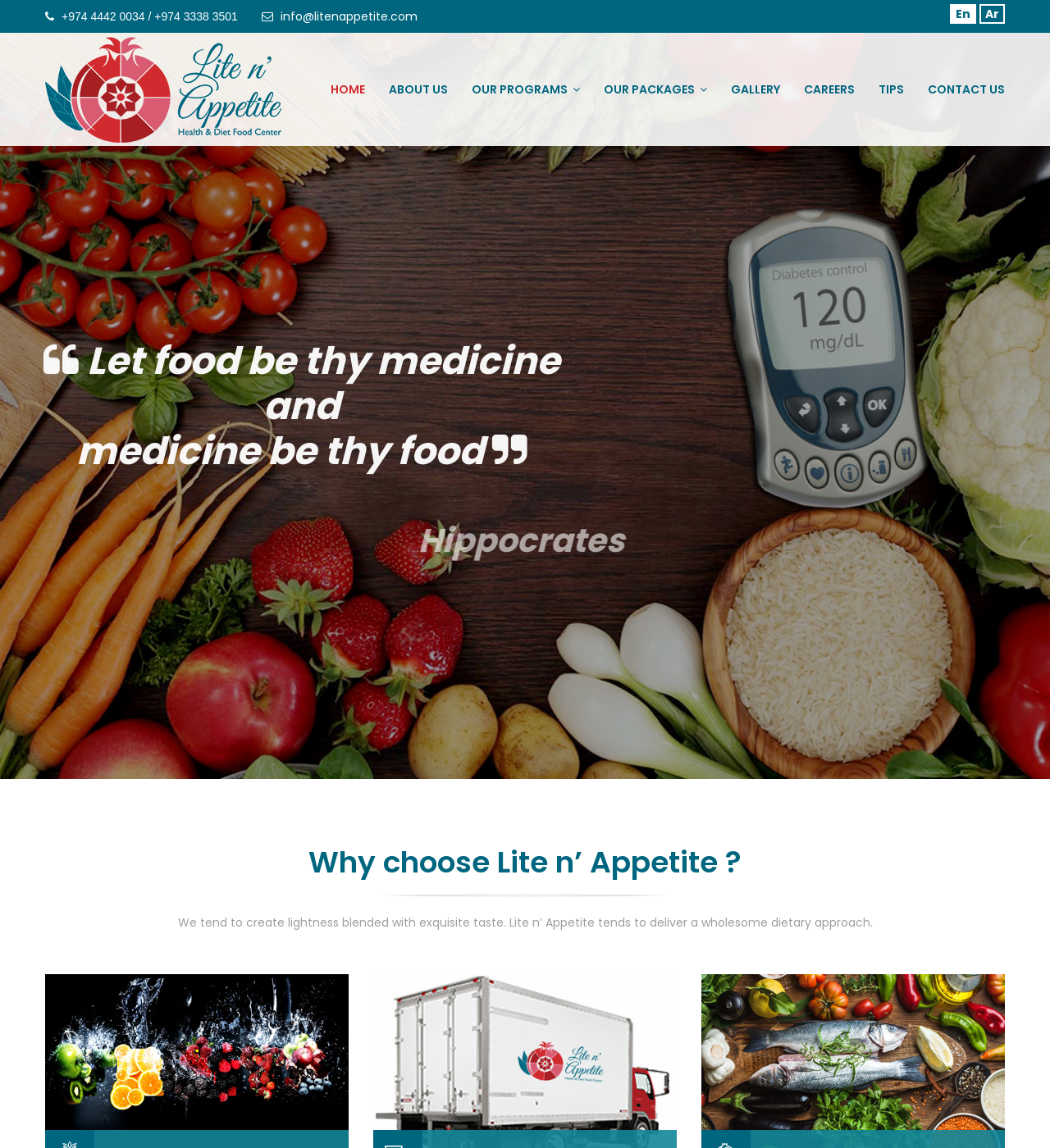Describe all the visual and textual components of the webpage comprehensively.

The webpage is for Lite n' Appetite, a health and diet food center. At the top left, there is a logo of Lite n' Appetite, accompanied by a phone number and an email address. On the top right, there are language options, including English and Arabic. 

Below the logo, there is a navigation menu with links to various sections of the website, including HOME, ABOUT US, OUR PROGRAMS, OUR PACKAGES, GALLERY, CAREERS, TIPS, and CONTACT US. 

Further down, there is a heading that reads "a taste of health!" followed by a link to "MORE". Below this, there is a quote from Hippocrates, "Let food be thy medicine and medicine be thy food", with another link to "MORE". 

The main content of the webpage starts with a heading "Why choose Lite n' Appetite?" followed by a paragraph that describes the center's approach to healthy eating, stating that they create lightness blended with exquisite taste and deliver a wholesome dietary approach.